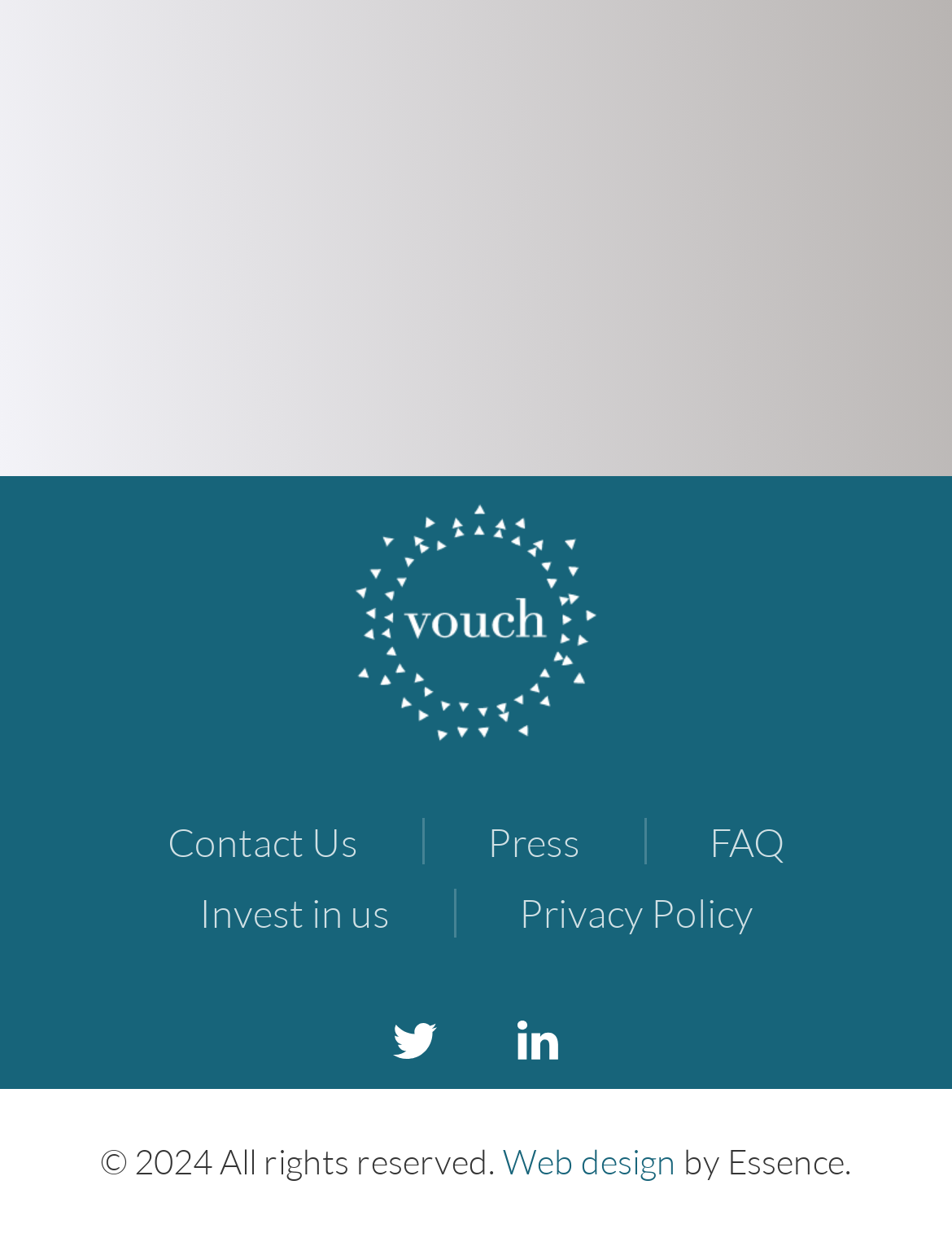How many images are in the middle section?
Please describe in detail the information shown in the image to answer the question.

I examined the middle section of the webpage and found two images, which are inside the links with no text. There are two images in total.